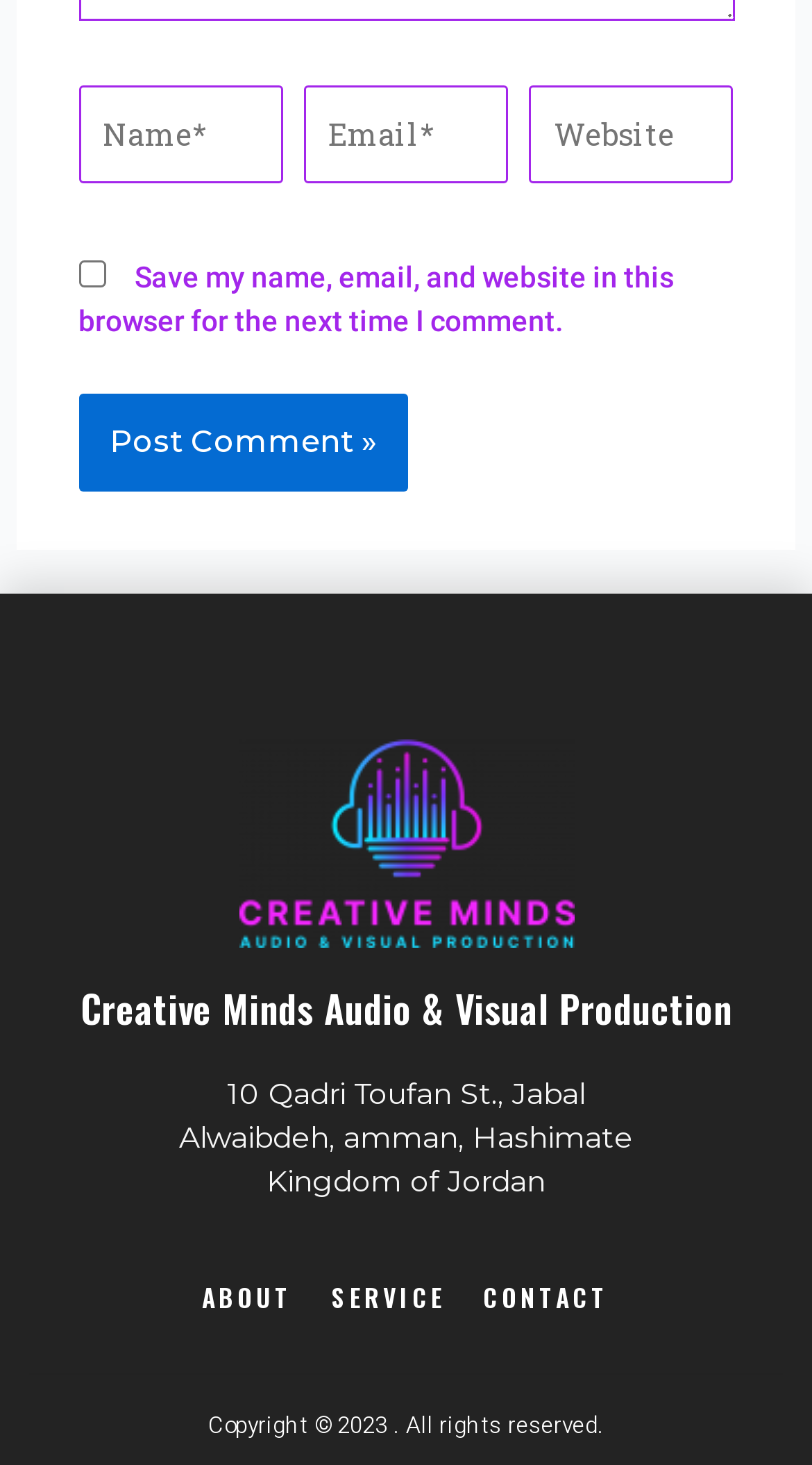Could you provide the bounding box coordinates for the portion of the screen to click to complete this instruction: "Check the save comment information checkbox"?

[0.096, 0.177, 0.129, 0.196]